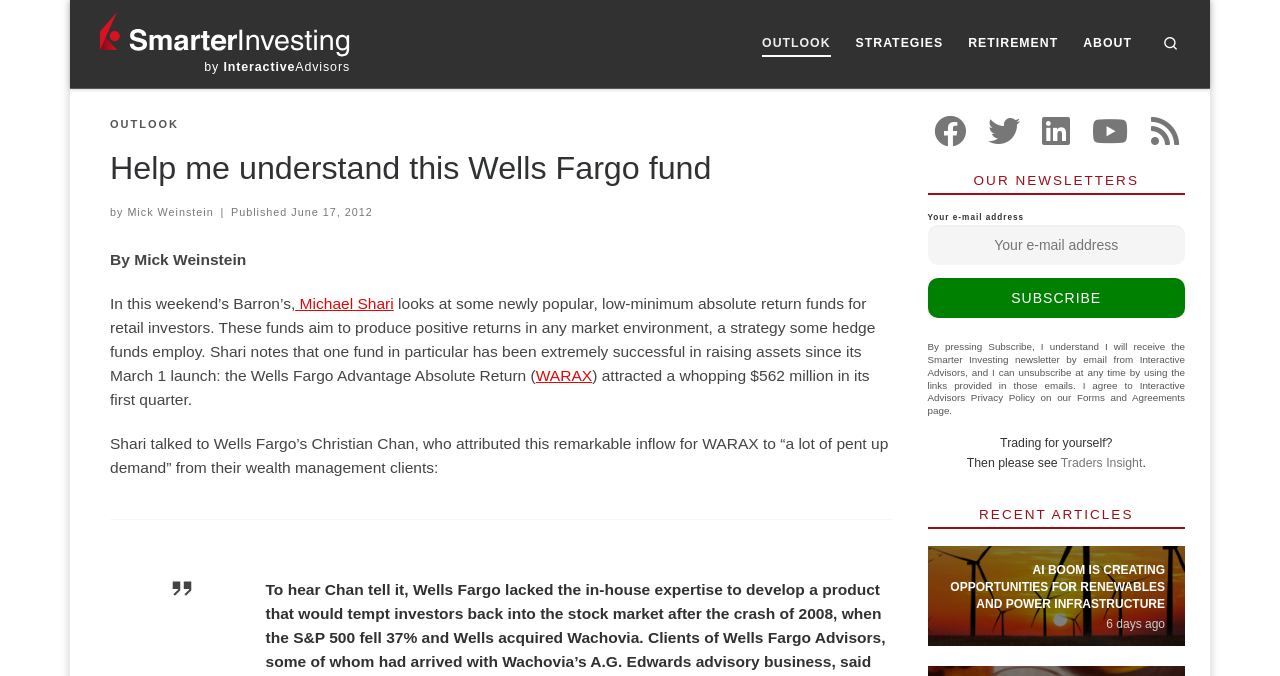Kindly determine the bounding box coordinates for the area that needs to be clicked to execute this instruction: "Subscribe to the newsletter".

[0.725, 0.411, 0.926, 0.47]